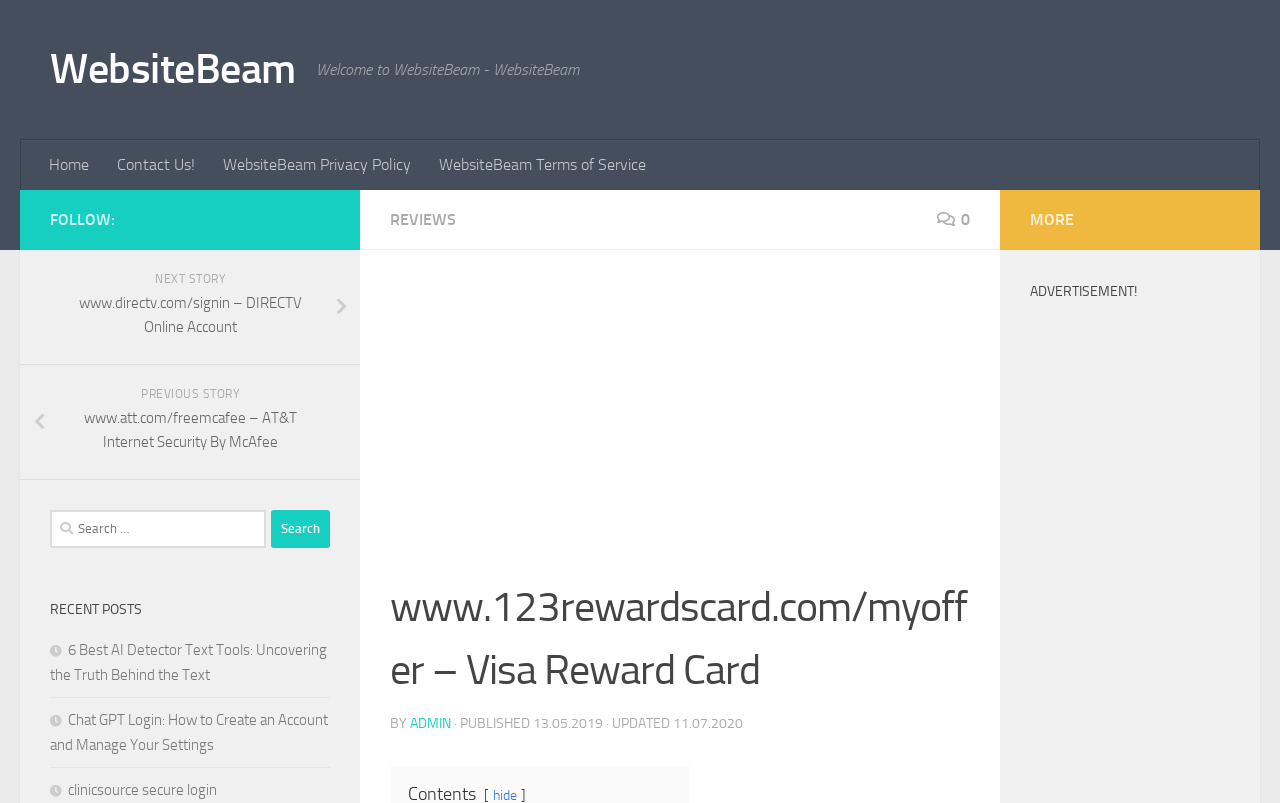Locate the bounding box coordinates of the clickable area to execute the instruction: "View RSS feed". Provide the coordinates as four float numbers between 0 and 1, represented as [left, top, right, bottom].

None